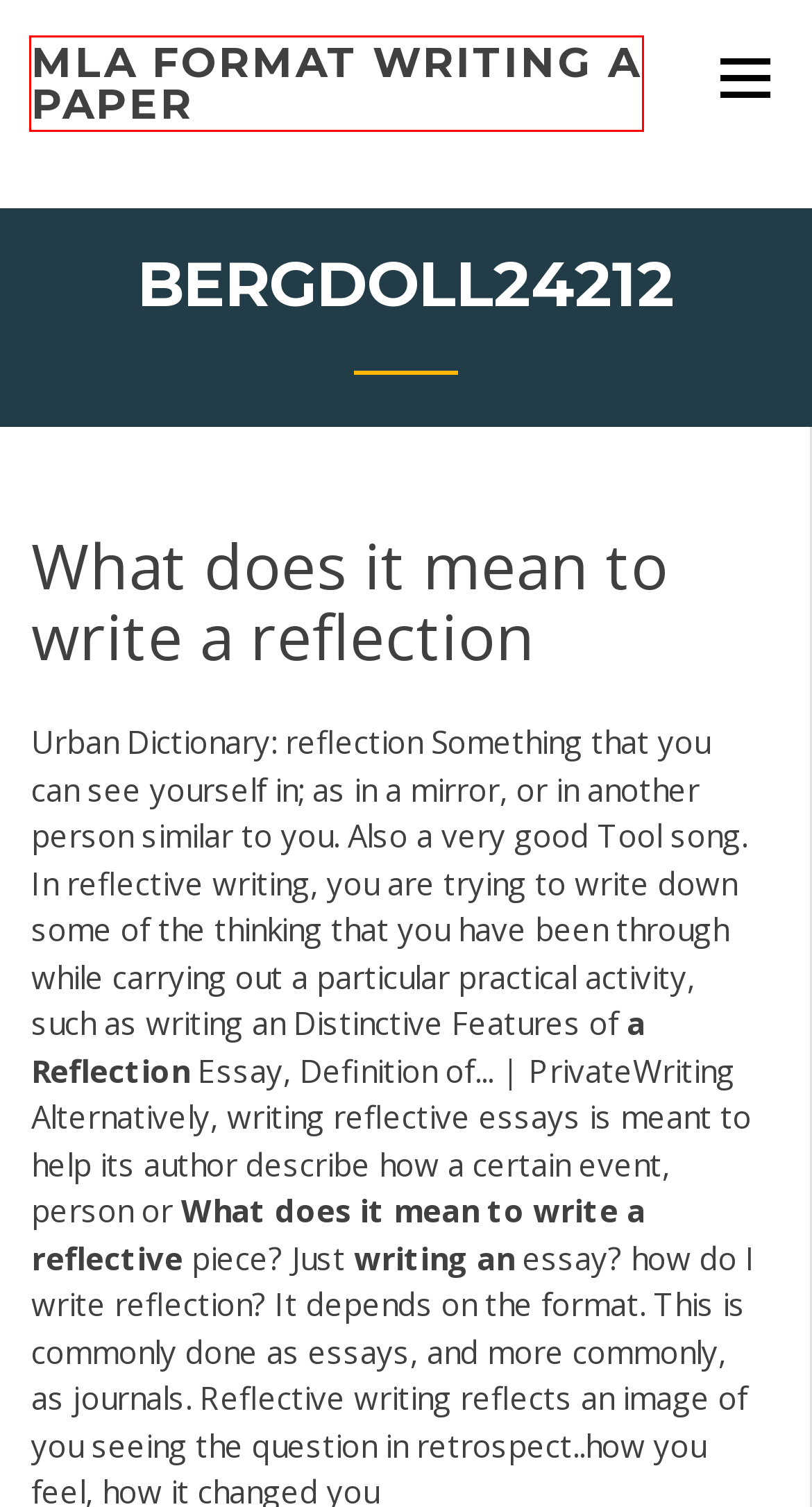You have a screenshot of a webpage, and a red bounding box highlights an element. Select the webpage description that best fits the new page after clicking the element within the bounding box. Options are:
A. mla format writing a paper - iwritewadokm.netlify.app
B. Write my bibliography zzulv
C. How to stay healthy essay zkefq
D. Help research paper jhona
E. How to write an argumentative thesis otdgd
F. How to list questions in an essay zvjjt
G. Cover letter what to write rbqkm
H. Need help on math izqgb

A